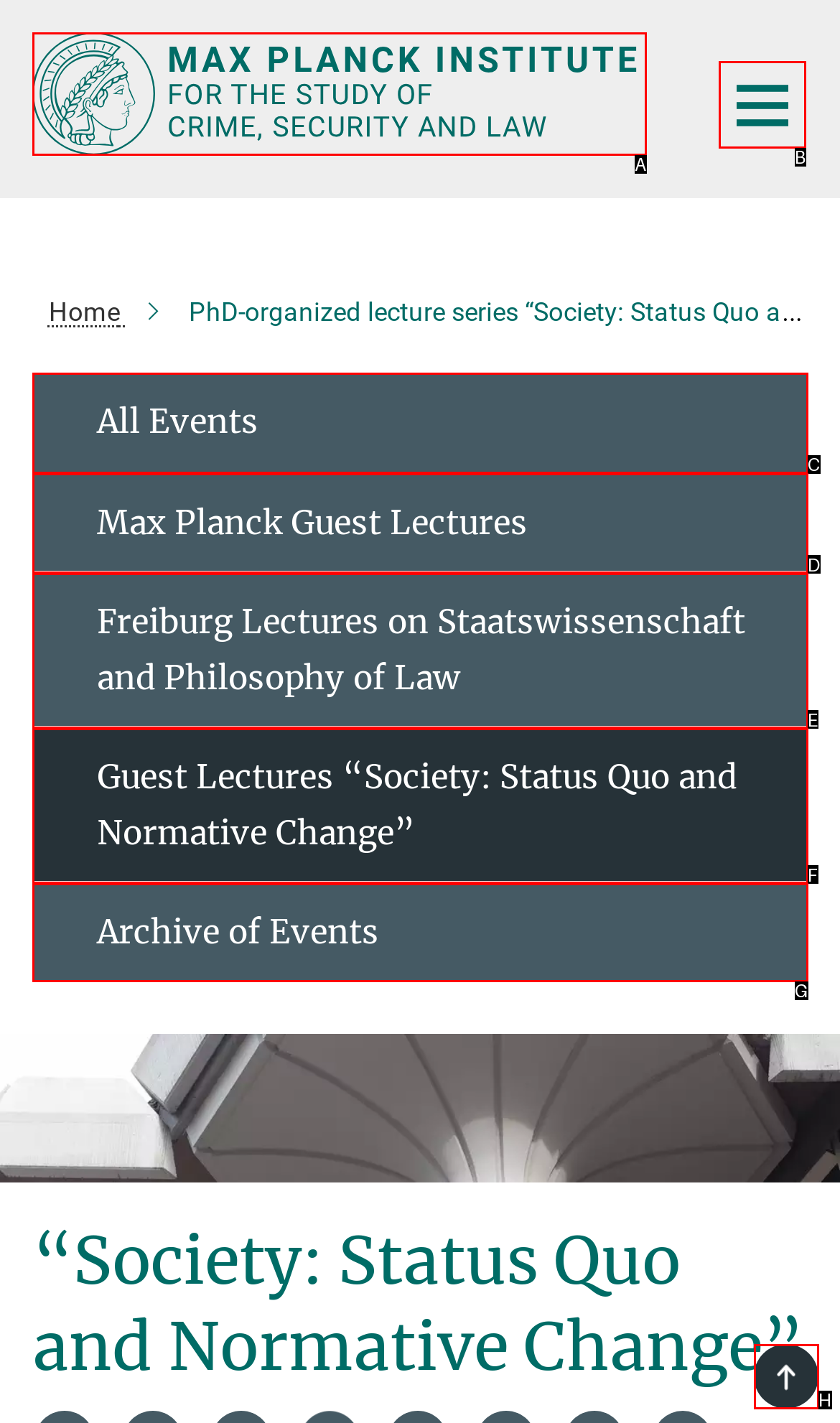Determine which HTML element should be clicked for this task: switch main navigation
Provide the option's letter from the available choices.

B